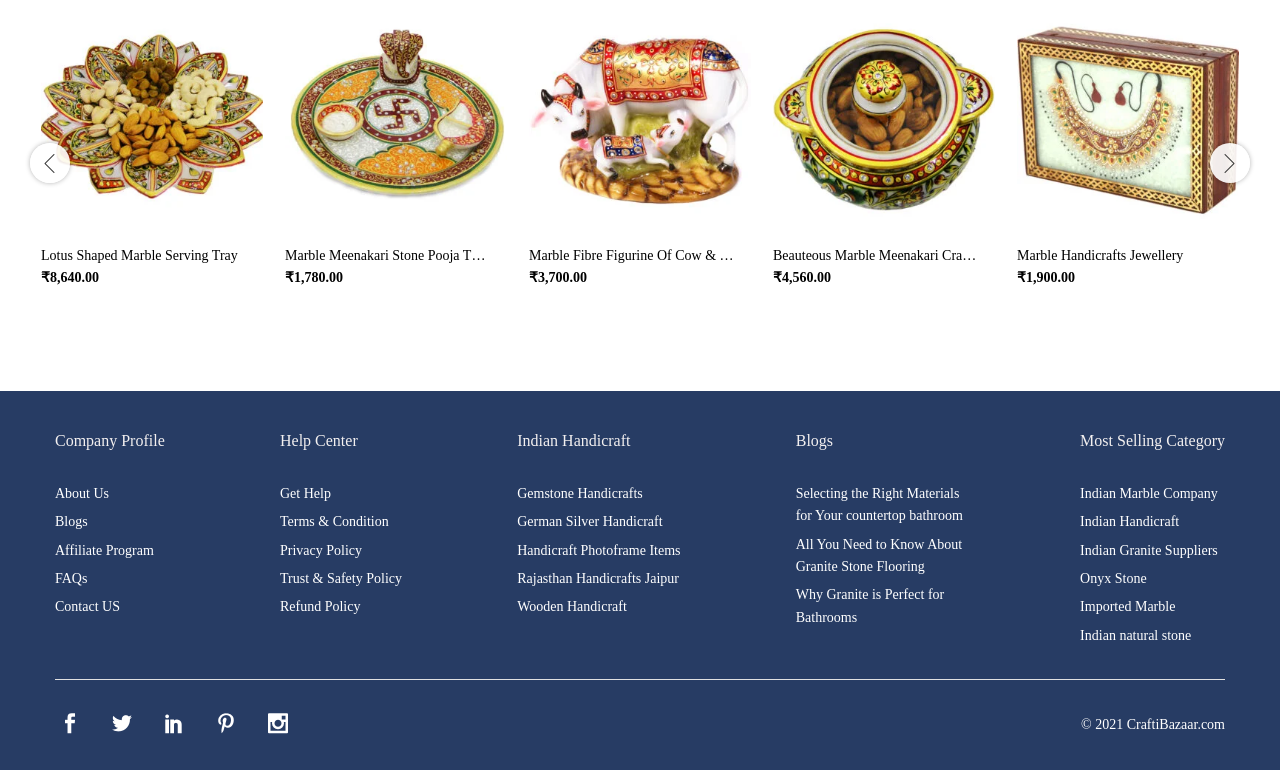Please find the bounding box coordinates of the element's region to be clicked to carry out this instruction: "Go to About Us page".

[0.043, 0.631, 0.085, 0.65]